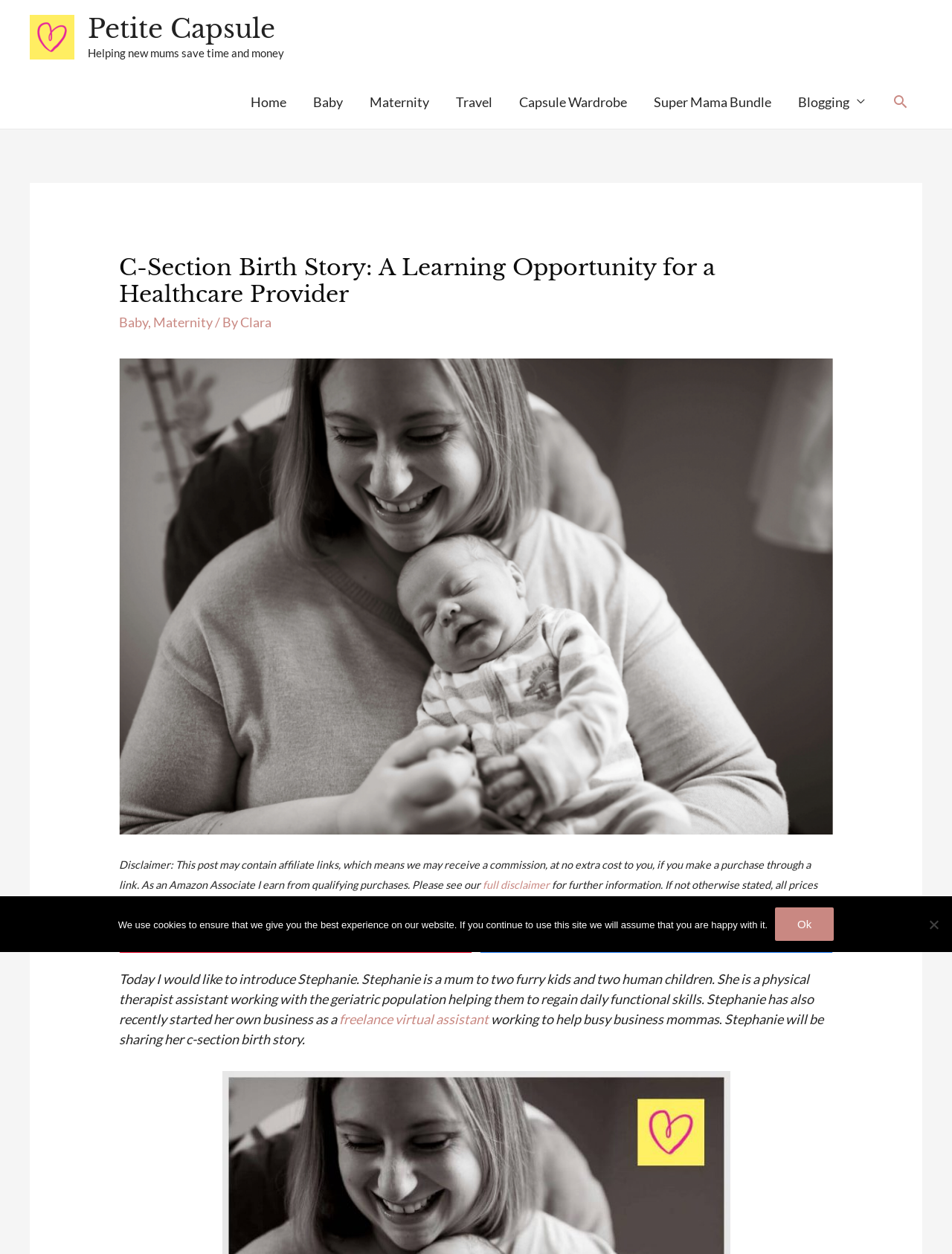Please provide the bounding box coordinates for the element that needs to be clicked to perform the following instruction: "Read the full disclaimer". The coordinates should be given as four float numbers between 0 and 1, i.e., [left, top, right, bottom].

[0.507, 0.7, 0.577, 0.711]